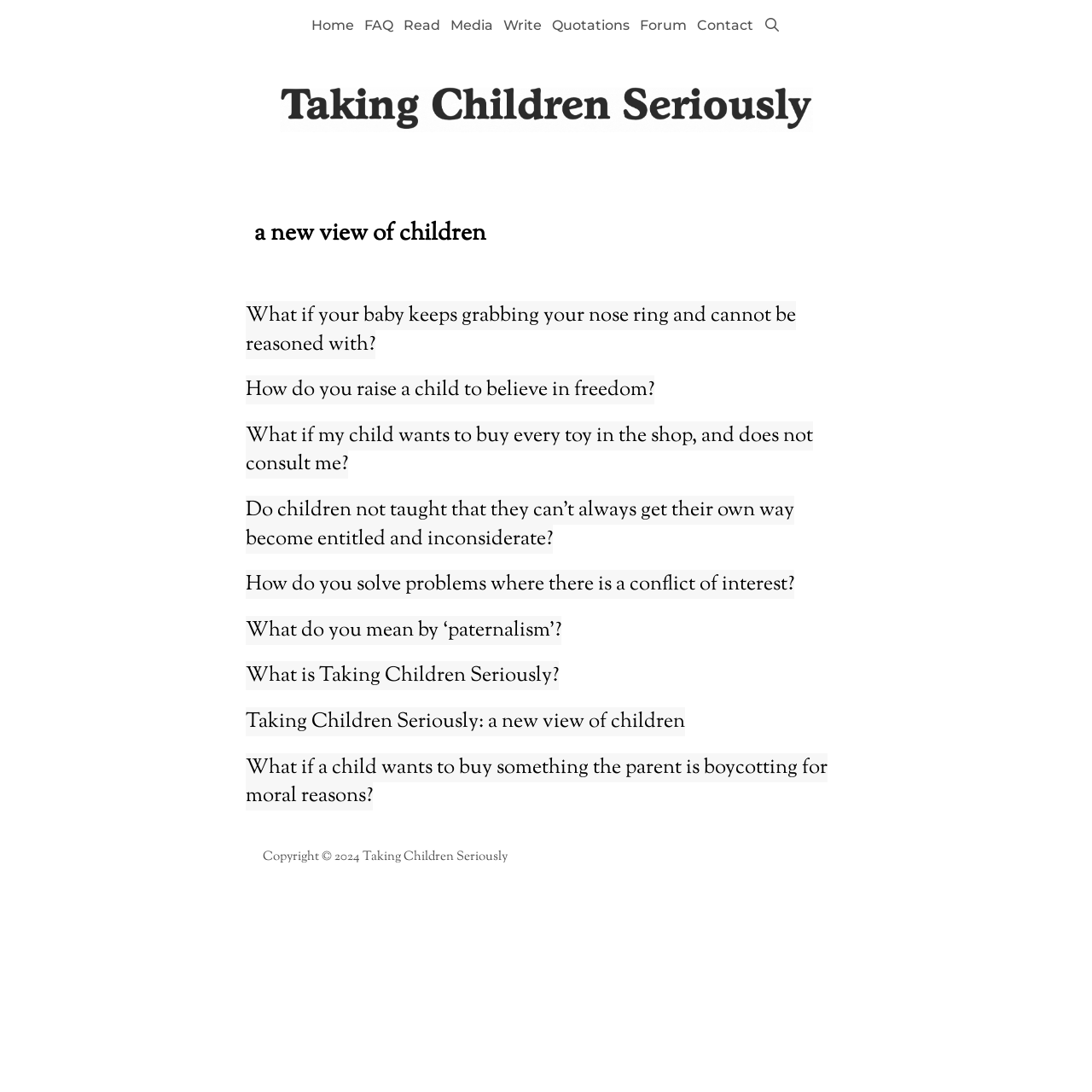Extract the bounding box coordinates for the UI element described by the text: "FAQ". The coordinates should be in the form of [left, top, right, bottom] with values between 0 and 1.

[0.329, 0.0, 0.365, 0.047]